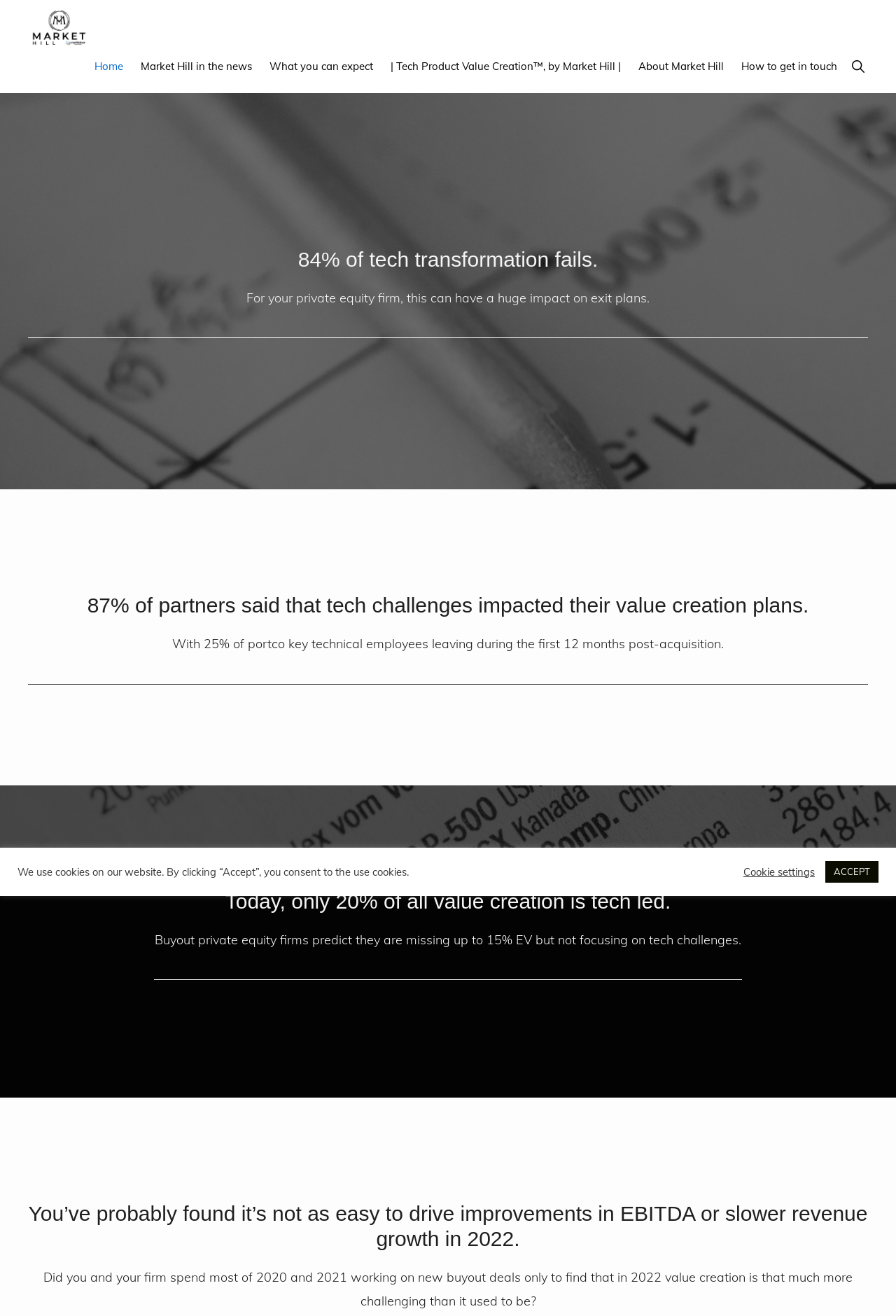For the given element description ACCEPT, determine the bounding box coordinates of the UI element. The coordinates should follow the format (top-left x, top-left y, bottom-right x, bottom-right y) and be within the range of 0 to 1.

[0.921, 0.654, 0.98, 0.671]